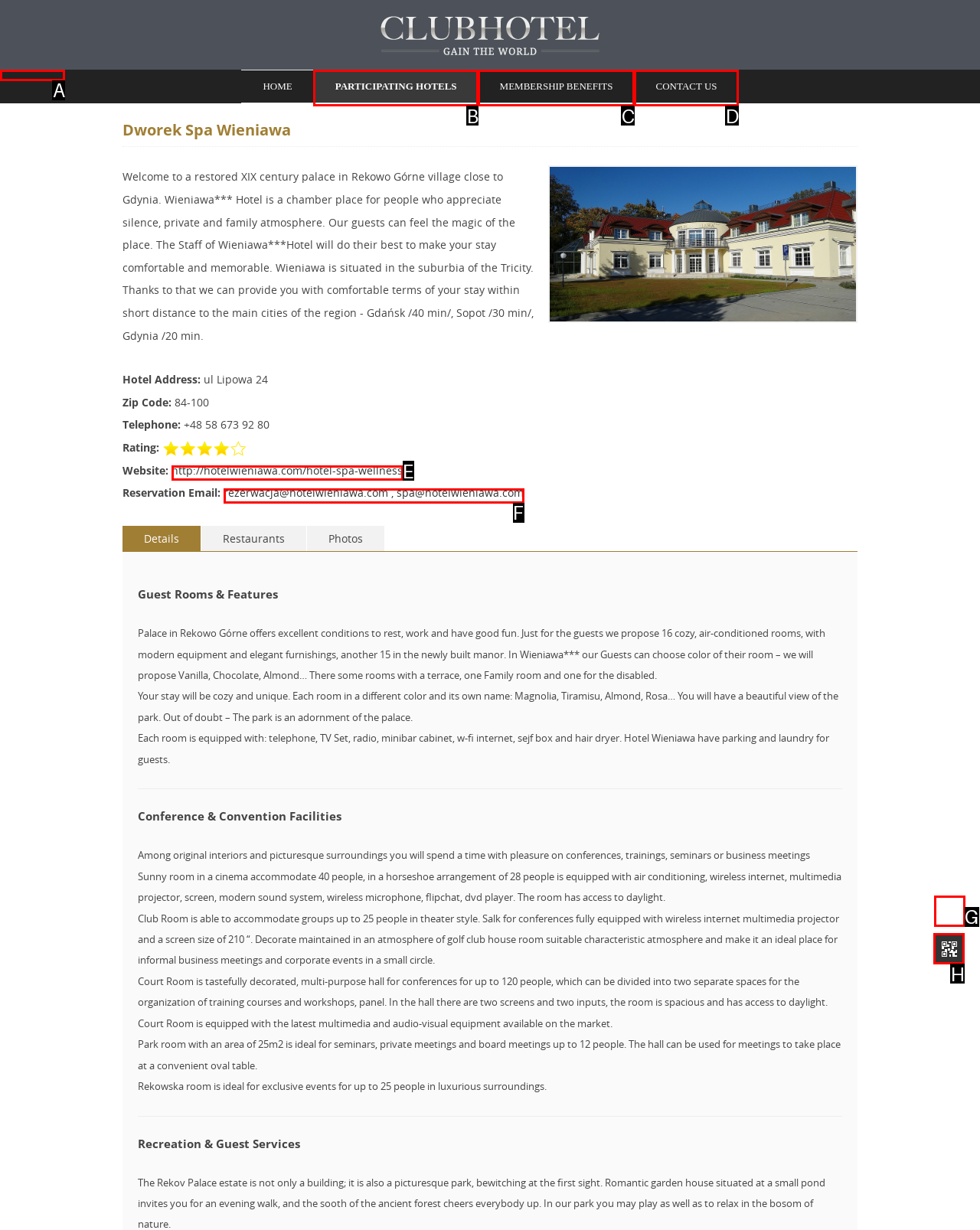Determine which element should be clicked for this task: Scan the QR code
Answer with the letter of the selected option.

H